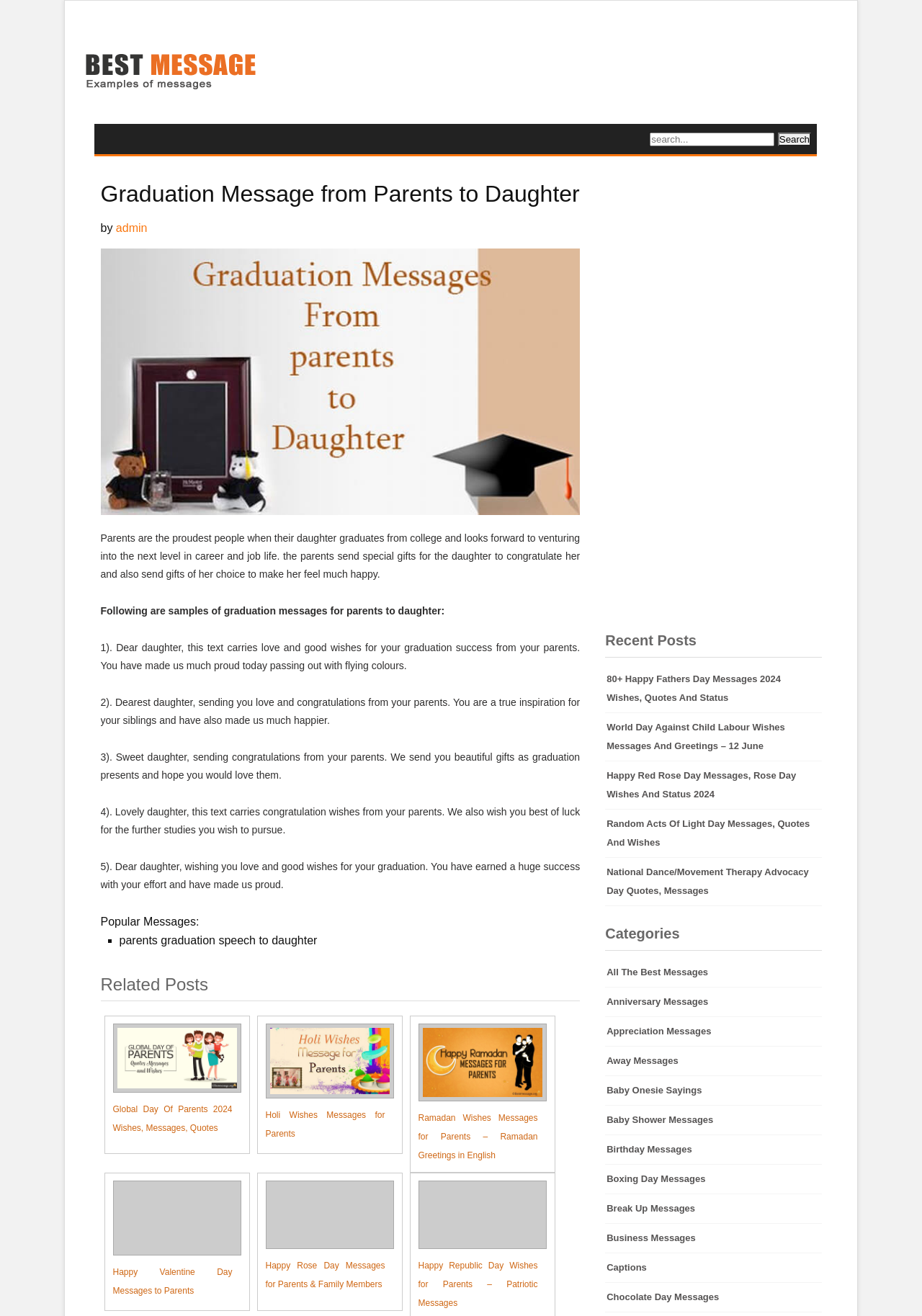How many popular messages are listed on the webpage?
Provide a detailed answer to the question, using the image to inform your response.

The webpage lists one popular message, which is 'parents graduation speech to daughter'. This message is highlighted with a bullet point and is likely to be a popular or recommended message for users.